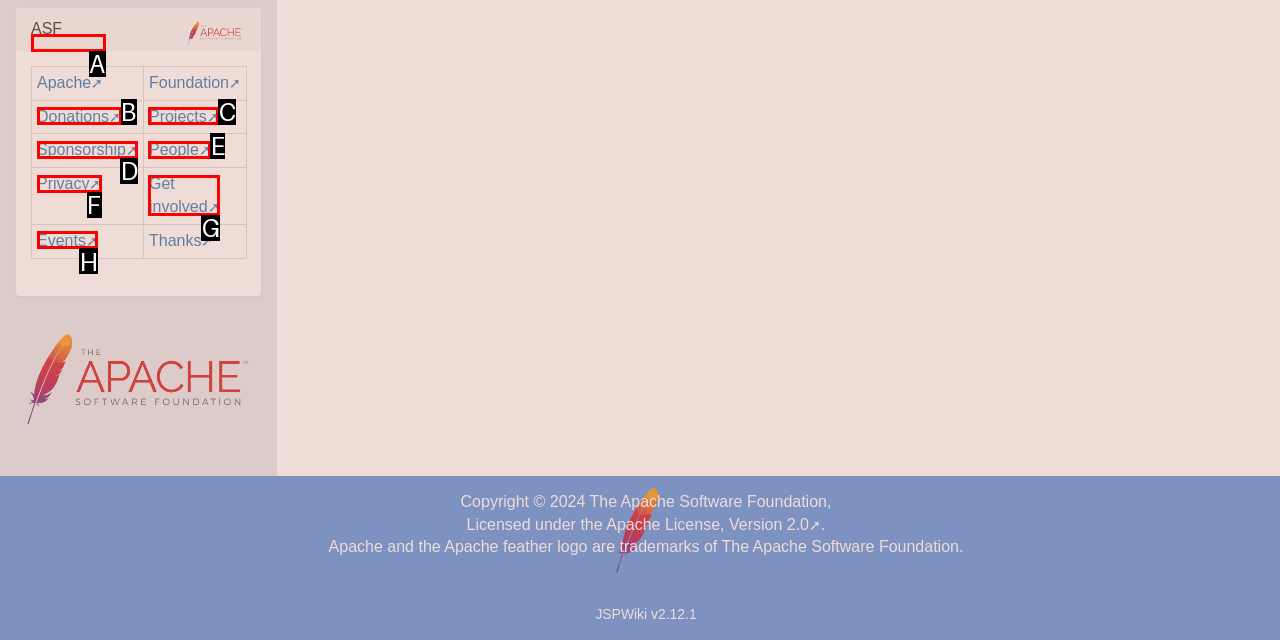Using the description: People
Identify the letter of the corresponding UI element from the choices available.

E